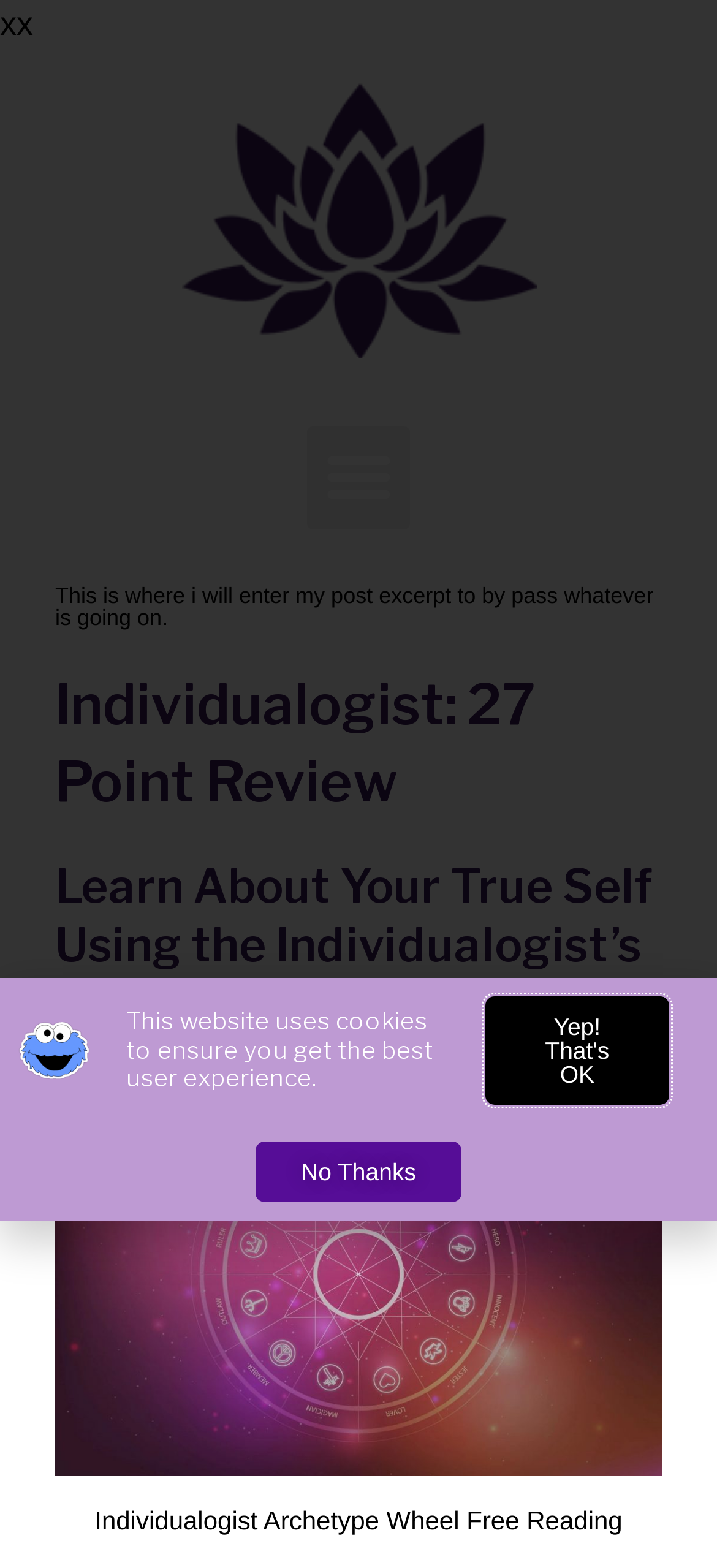Based on the image, please respond to the question with as much detail as possible:
What is the purpose of the Individualogist’s Method?

The purpose of the Individualogist’s Method can be inferred from the heading 'Learn About Your True Self Using the Individualogist’s Method' which suggests that this method is used to gain insight into one's true self.